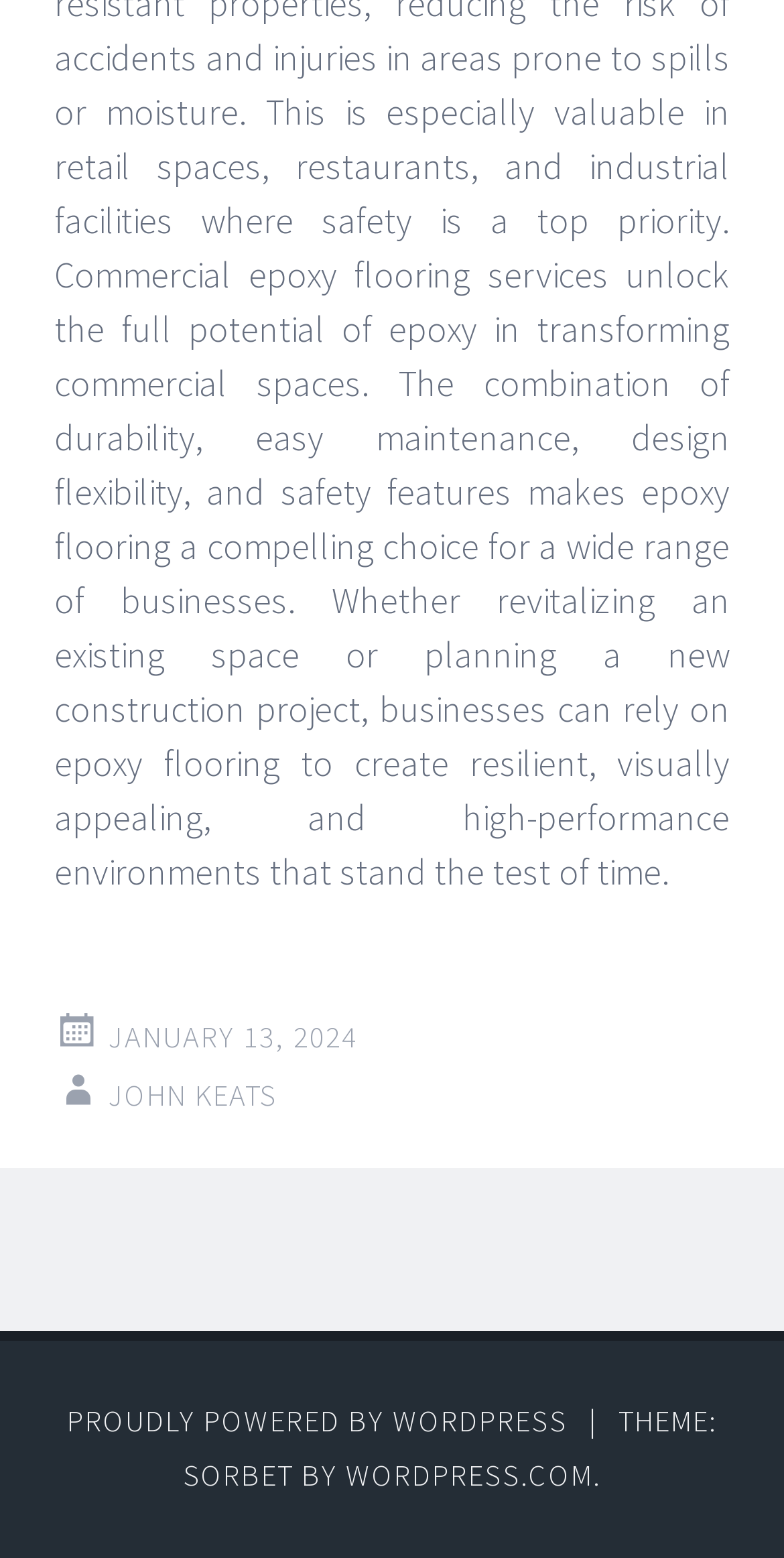Answer the question using only a single word or phrase: 
What is the website hosted by?

WORDPRESS.COM